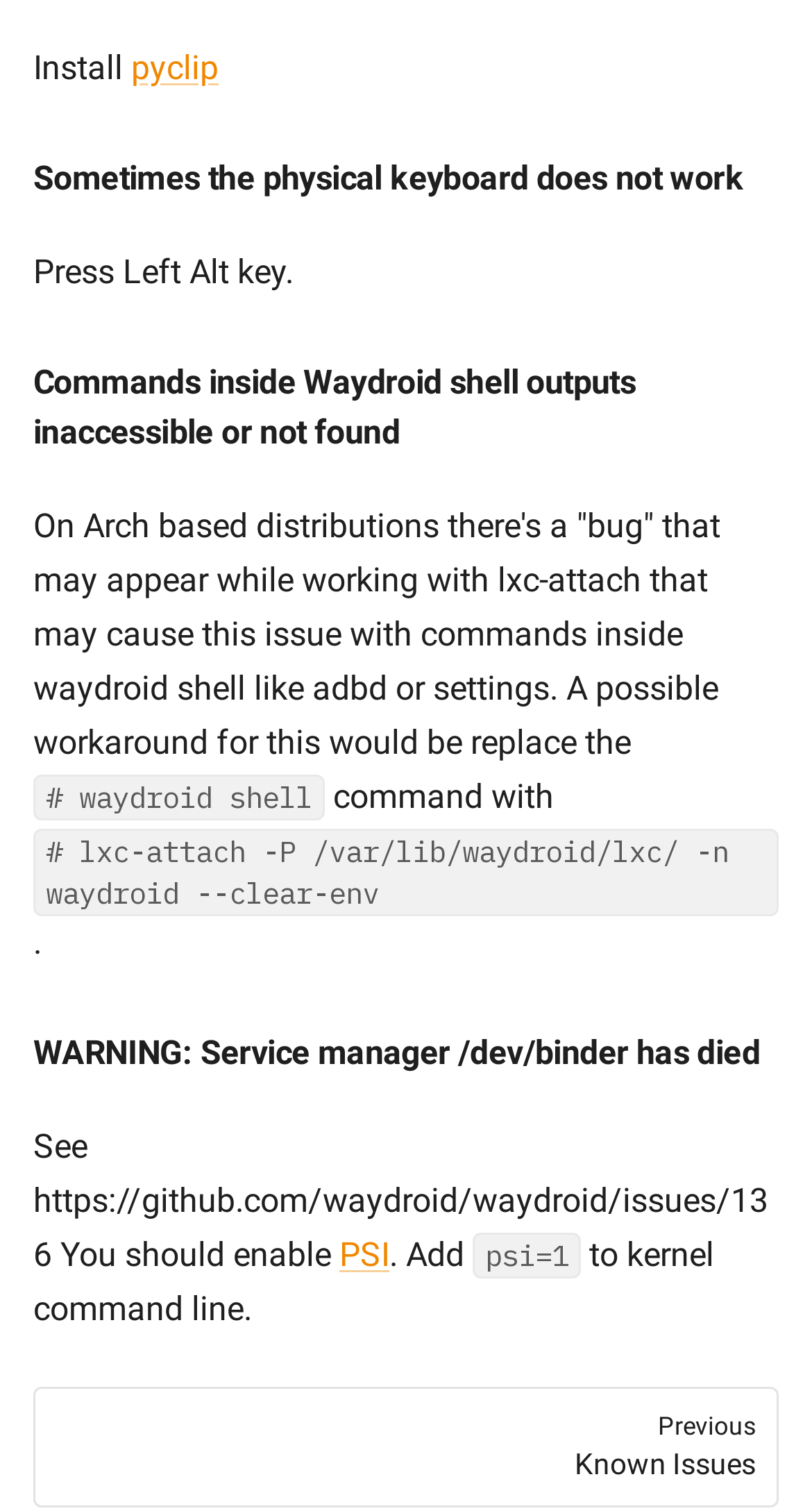Return the bounding box coordinates of the UI element that corresponds to this description: "PreviousKnown Issues". The coordinates must be given as four float numbers in the range of 0 and 1, [left, top, right, bottom].

[0.041, 0.918, 0.959, 0.998]